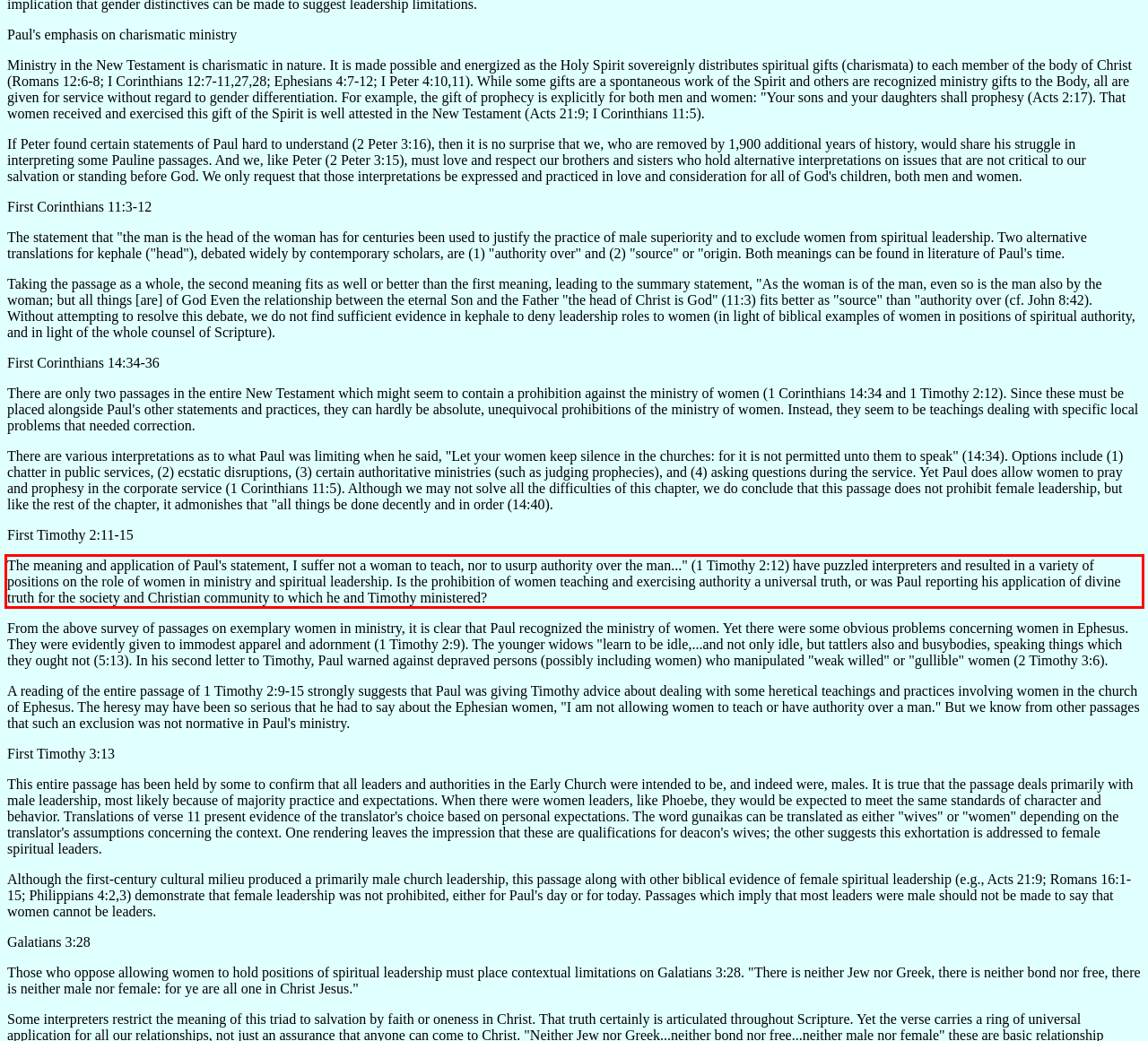Please look at the screenshot provided and find the red bounding box. Extract the text content contained within this bounding box.

The meaning and application of Paul's statement, I suffer not a woman to teach, nor to usurp authority over the man..." (1 Timothy 2:12) have puzzled interpreters and resulted in a variety of positions on the role of women in ministry and spiritual leadership. Is the prohibition of women teaching and exercising authority a universal truth, or was Paul reporting his application of divine truth for the society and Christian community to which he and Timothy ministered?